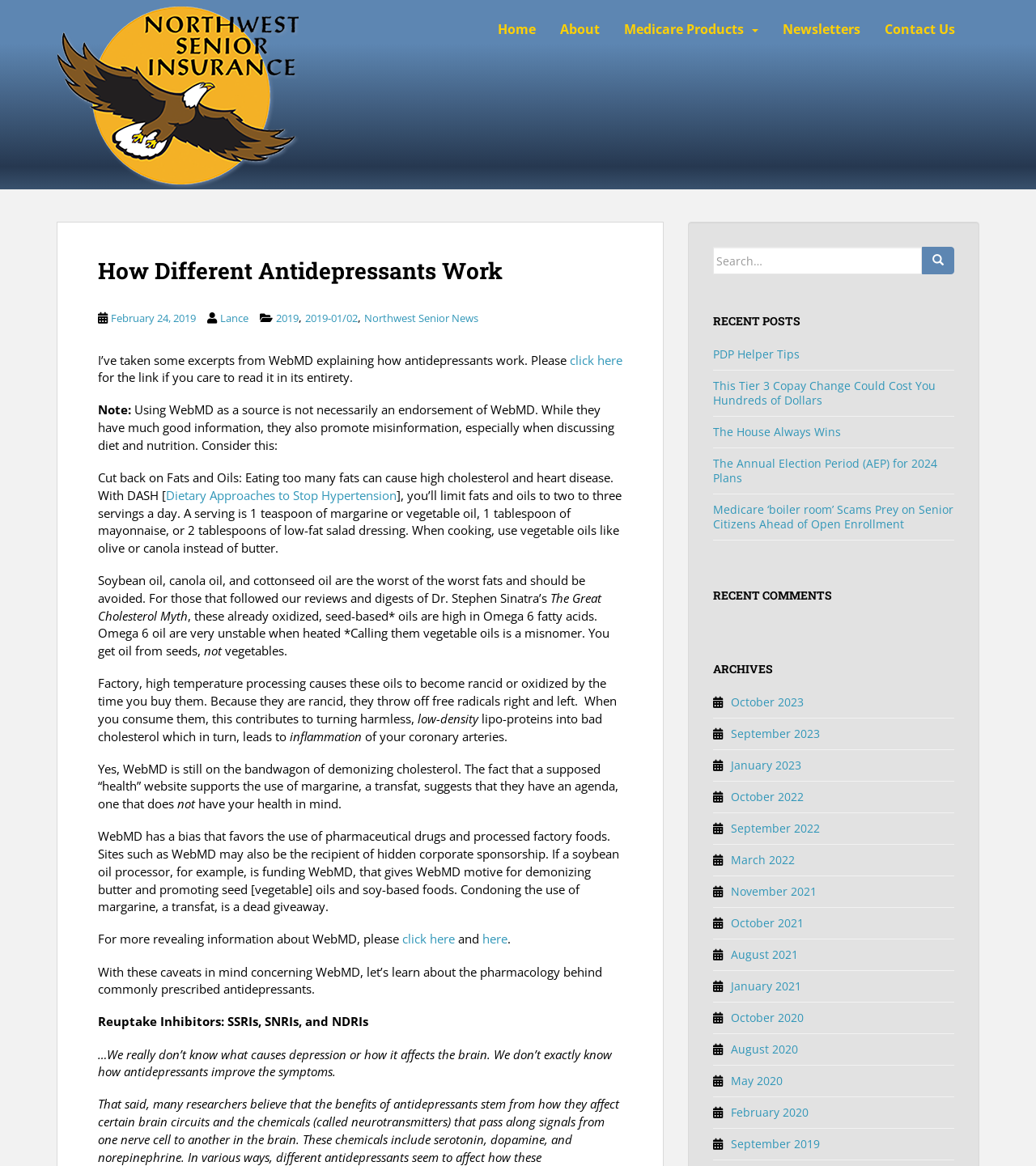What is the purpose of the 'ARCHIVES' section?
Use the image to give a comprehensive and detailed response to the question.

The 'ARCHIVES' section lists several links with dates such as 'October 2023' and 'September 2022', which suggest that they are archives of past articles or blog posts. This section allows users to access content from previous months or years.